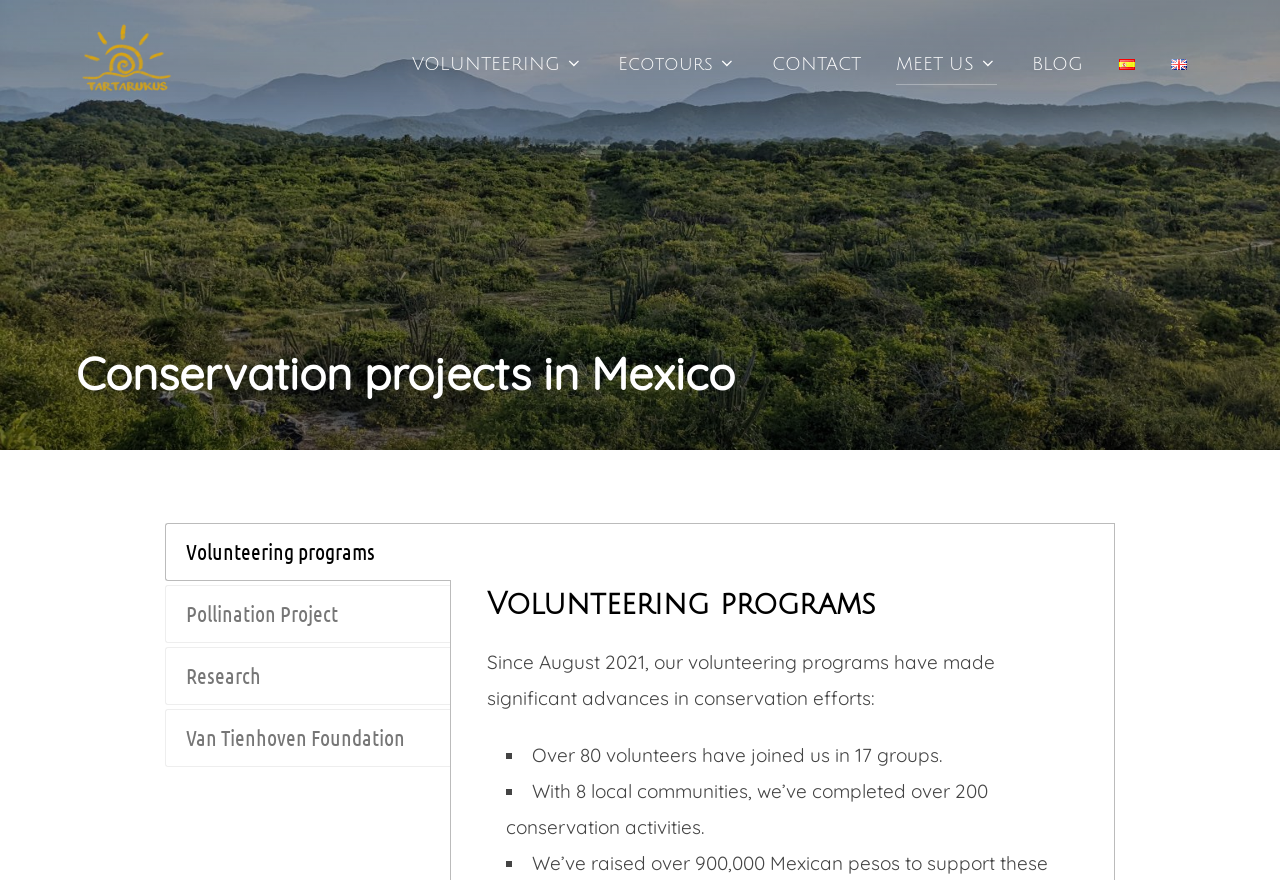Pinpoint the bounding box coordinates of the area that should be clicked to complete the following instruction: "Read about the Pollination Project". The coordinates must be given as four float numbers between 0 and 1, i.e., [left, top, right, bottom].

[0.129, 0.665, 0.352, 0.731]